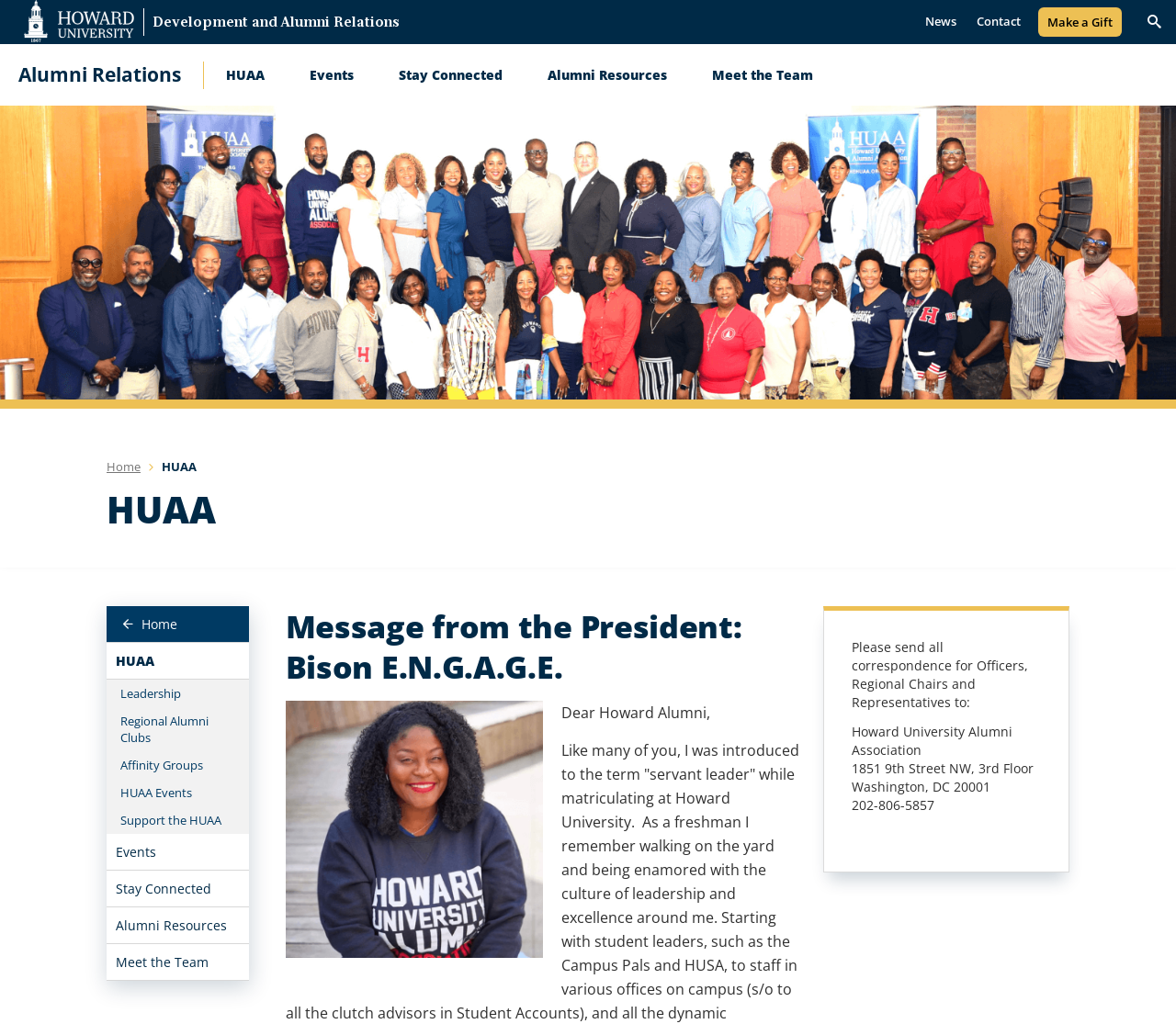Based on the image, provide a detailed and complete answer to the question: 
What is the name of the president of HUAA?

In the sidebar navigation, I found an image with the description 'Photo of Kandace - HUAA President', which suggests that Kandace is the president of HUAA.